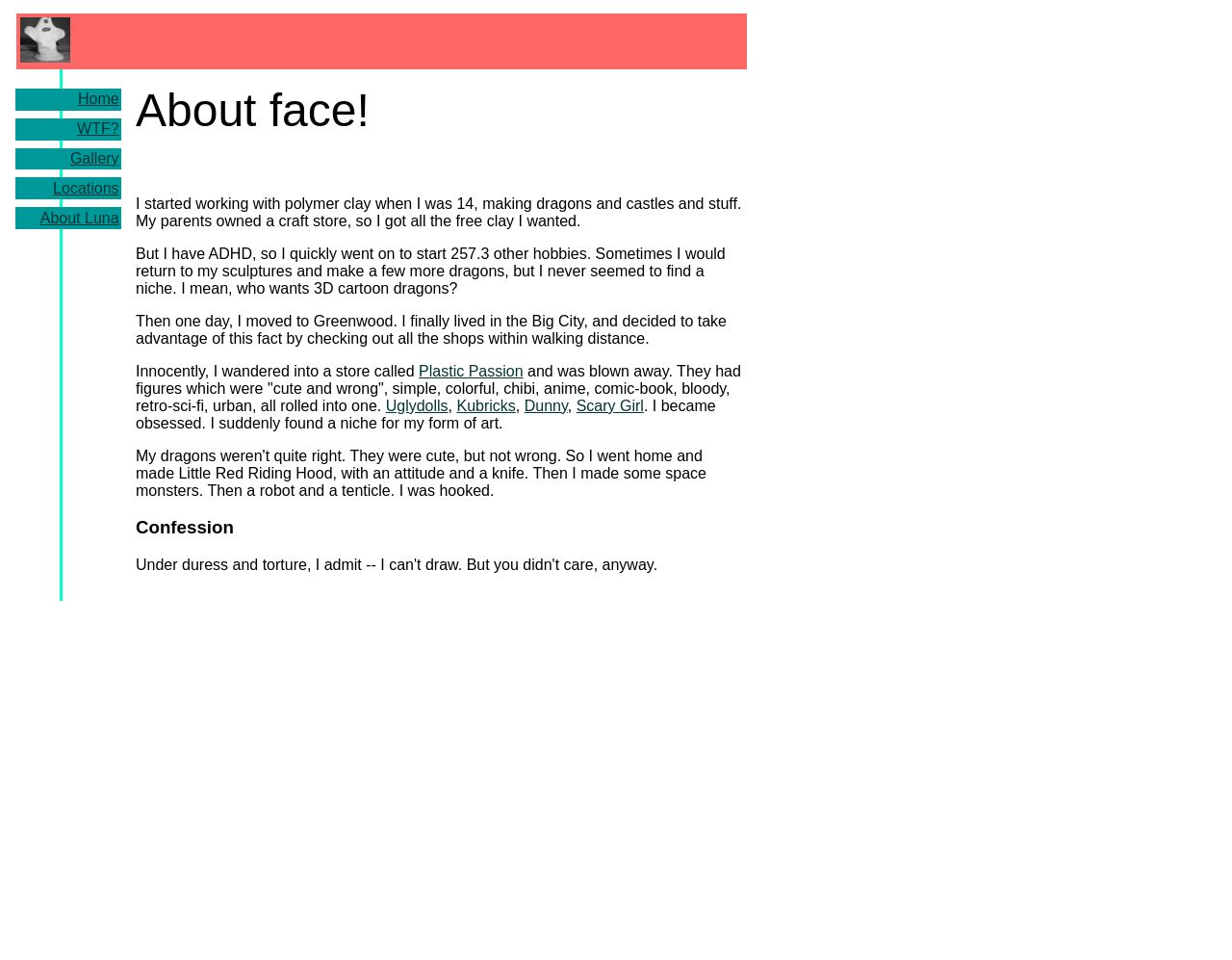Locate the bounding box of the user interface element based on this description: "Plastic Passion".

[0.34, 0.378, 0.425, 0.395]